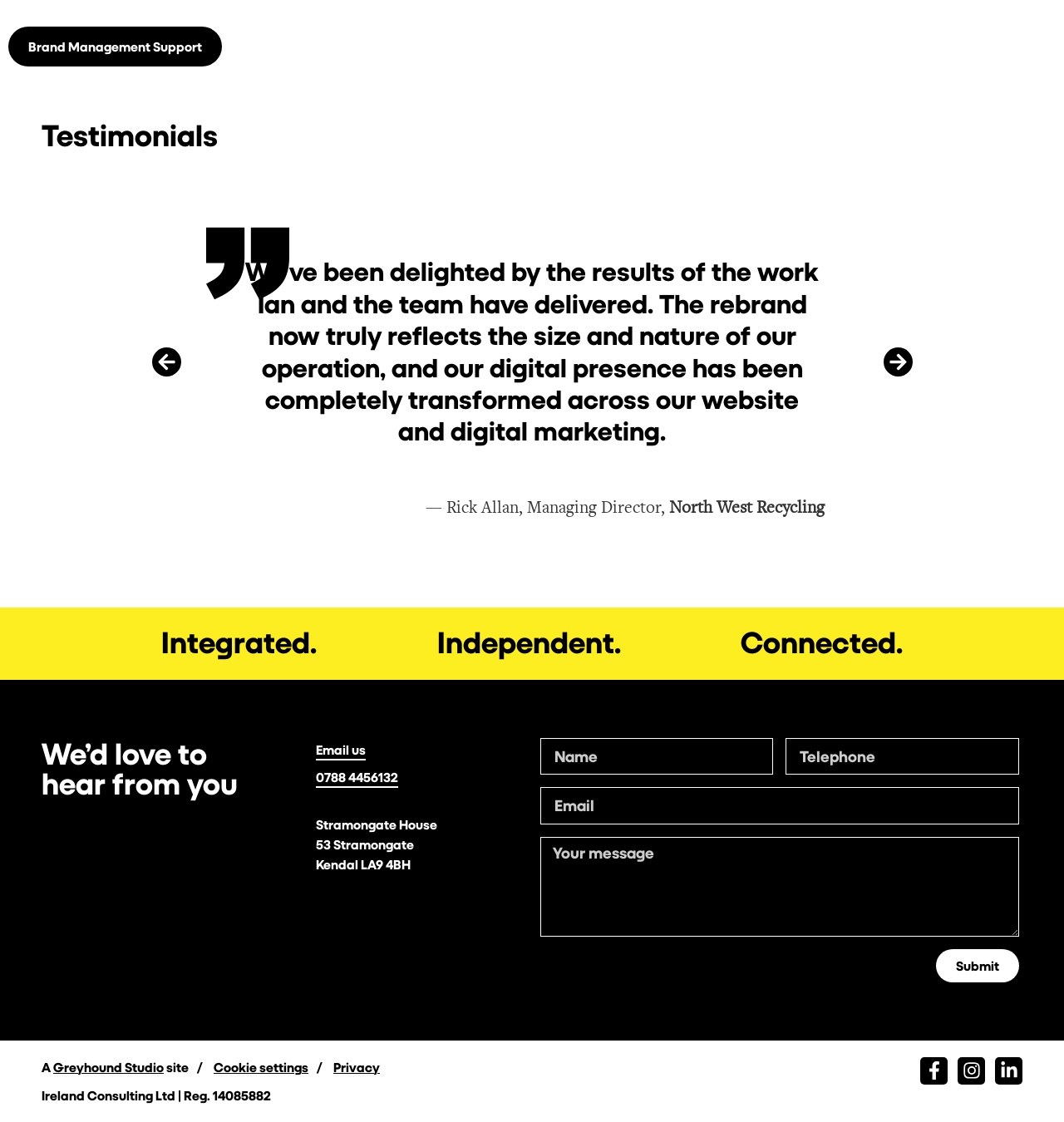Kindly determine the bounding box coordinates of the area that needs to be clicked to fulfill this instruction: "View the 'Archives'".

None